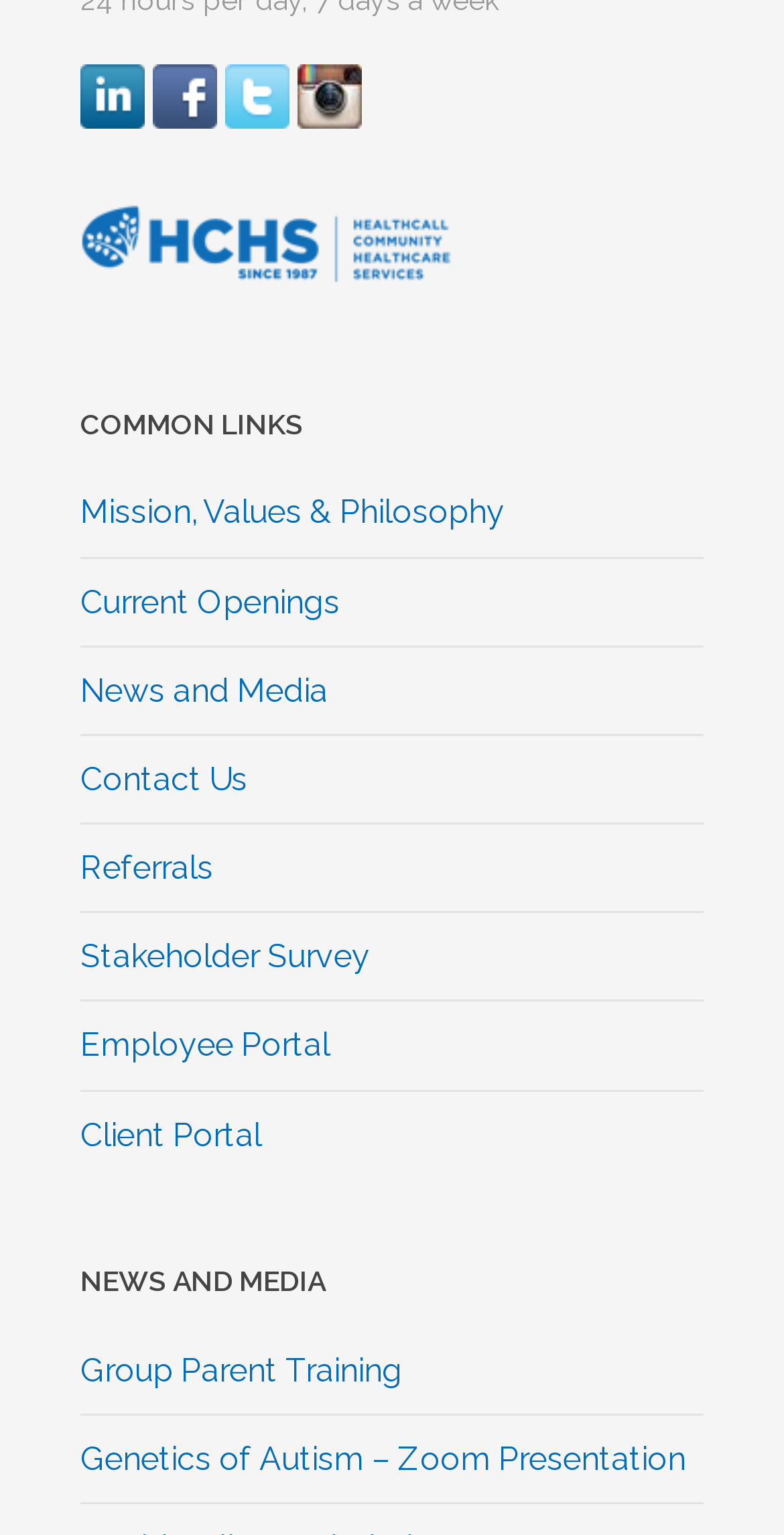How many social media links are there?
Provide a well-explained and detailed answer to the question.

I counted the number of social media links at the top of the webpage, which are LinkedIn, Facebook, Twitter, and Instagram.